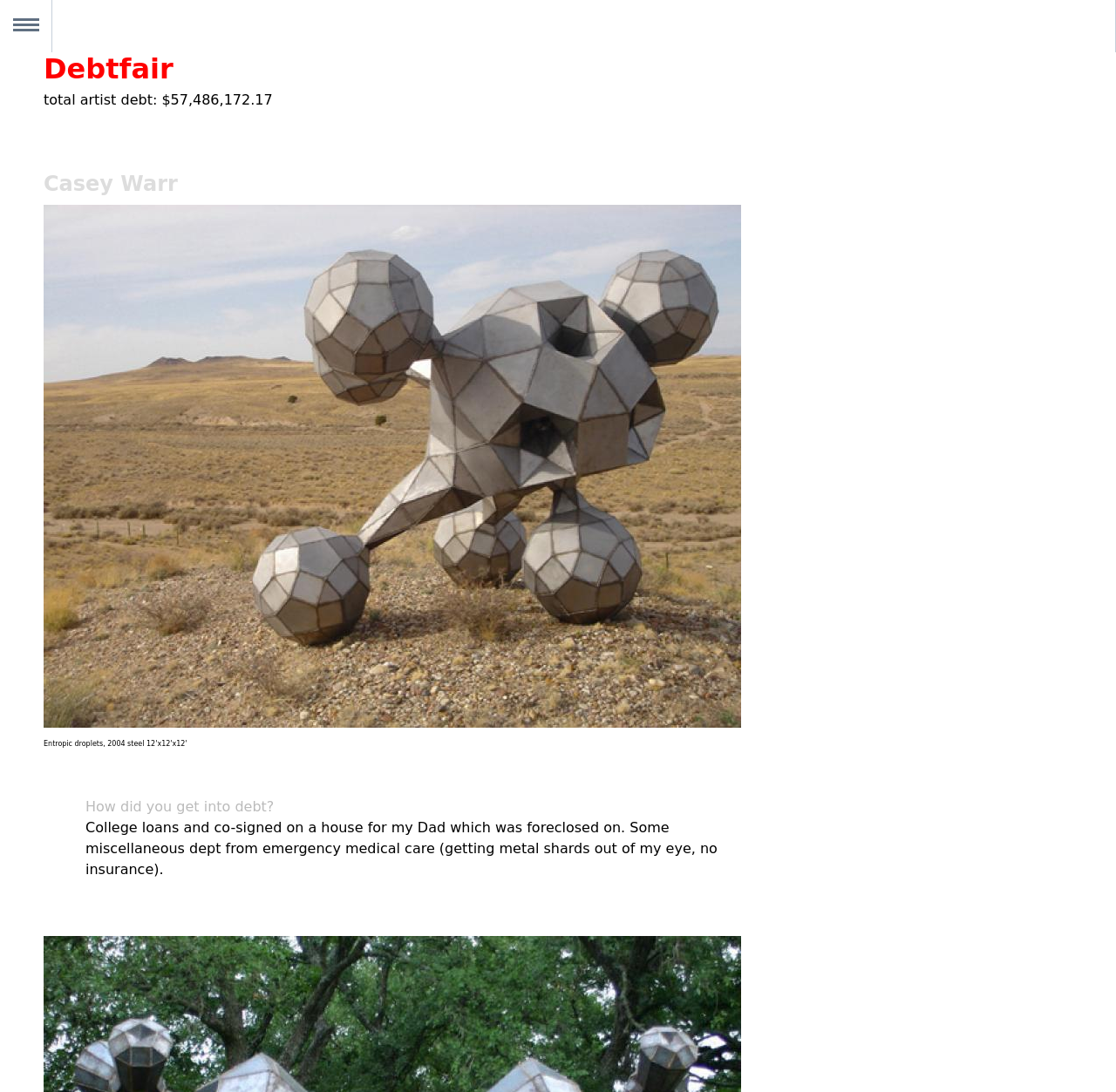Who is the person featured on the page?
Using the details from the image, give an elaborate explanation to answer the question.

I found the person's name by looking at the static text element that displays the name 'Casey Warr' below the total debt amount.